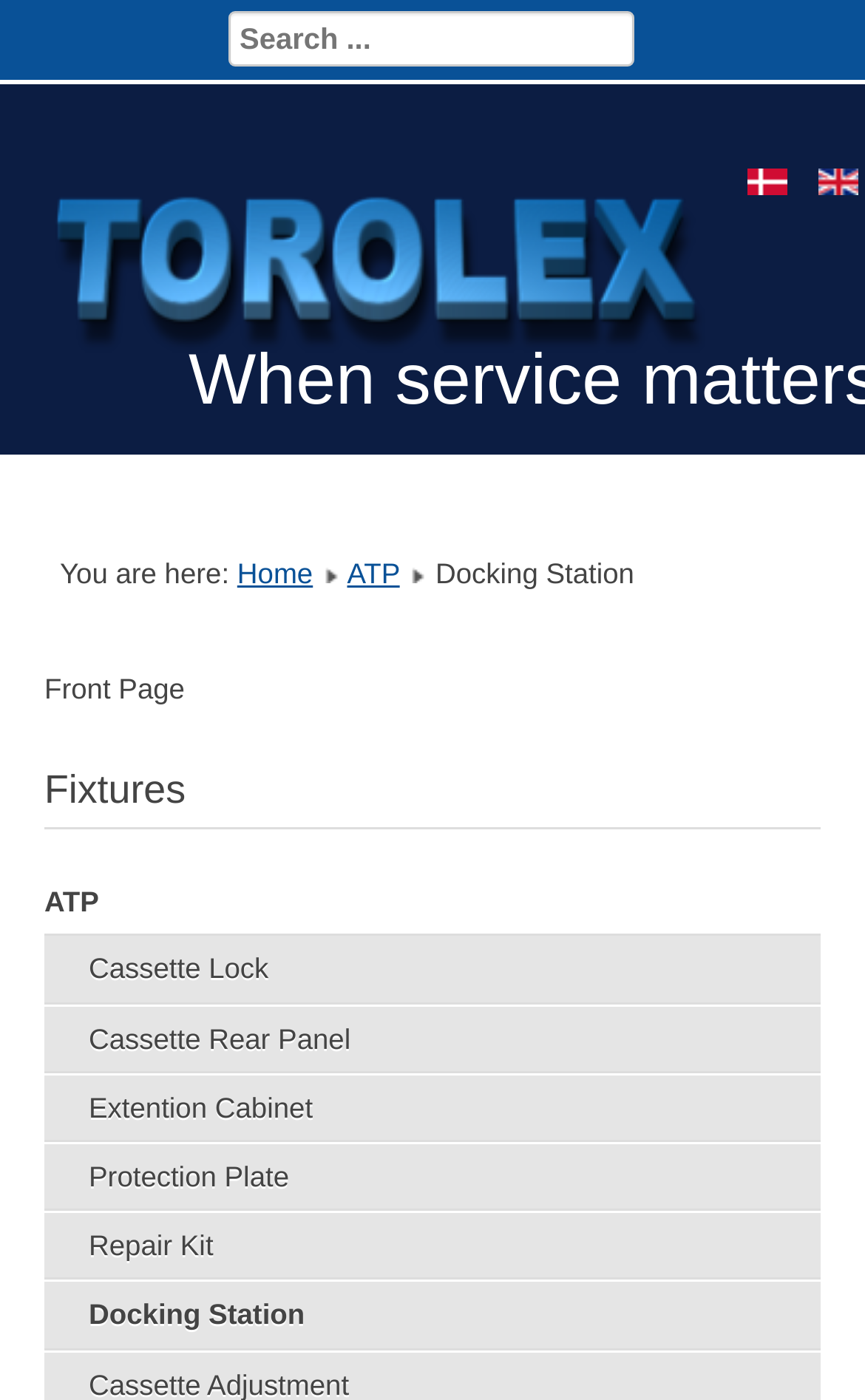Can you pinpoint the bounding box coordinates for the clickable element required for this instruction: "Search for test fixtures"? The coordinates should be four float numbers between 0 and 1, i.e., [left, top, right, bottom].

[0.264, 0.008, 0.733, 0.048]